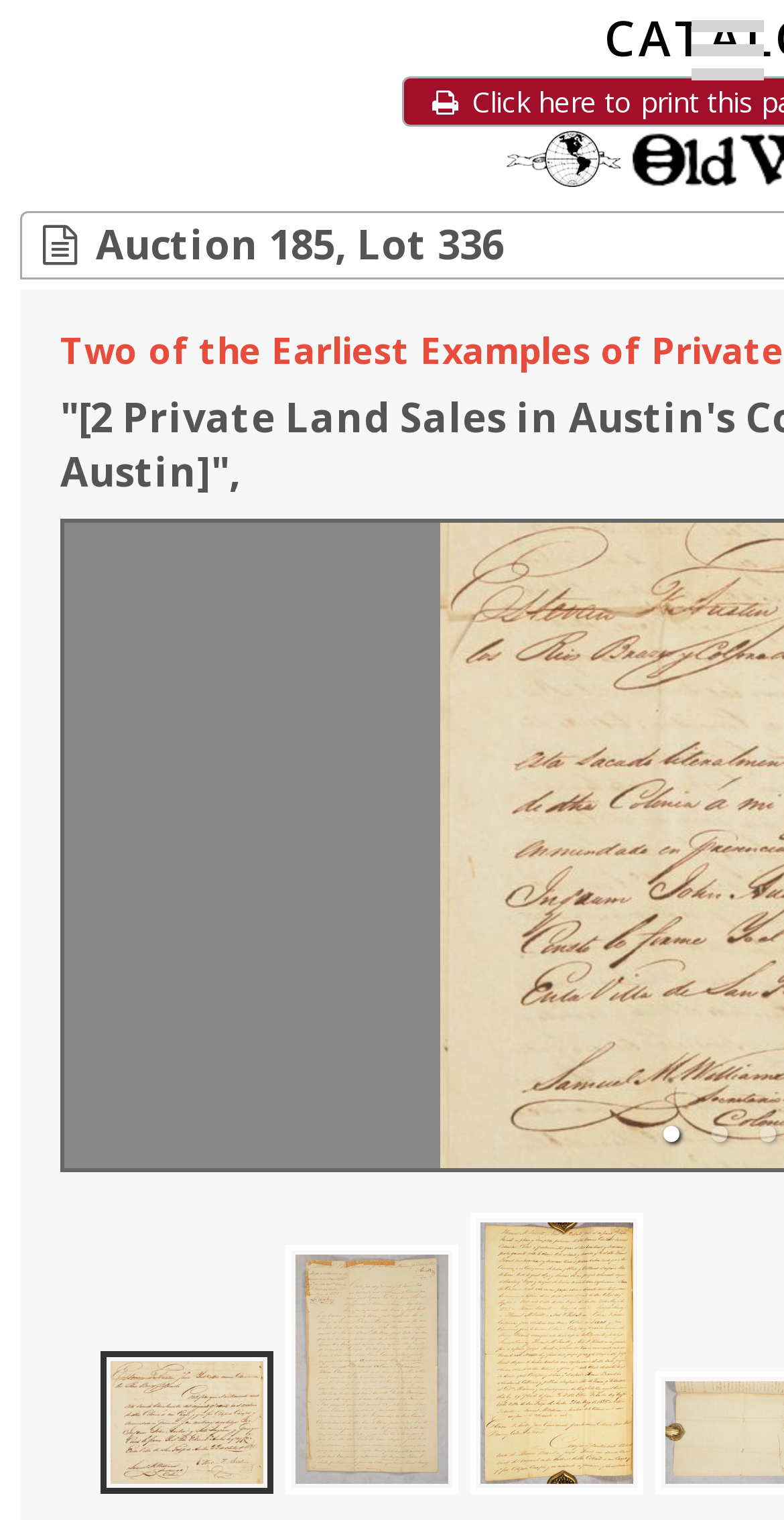Respond to the question with just a single word or phrase: 
How many slide items are available at the top?

3